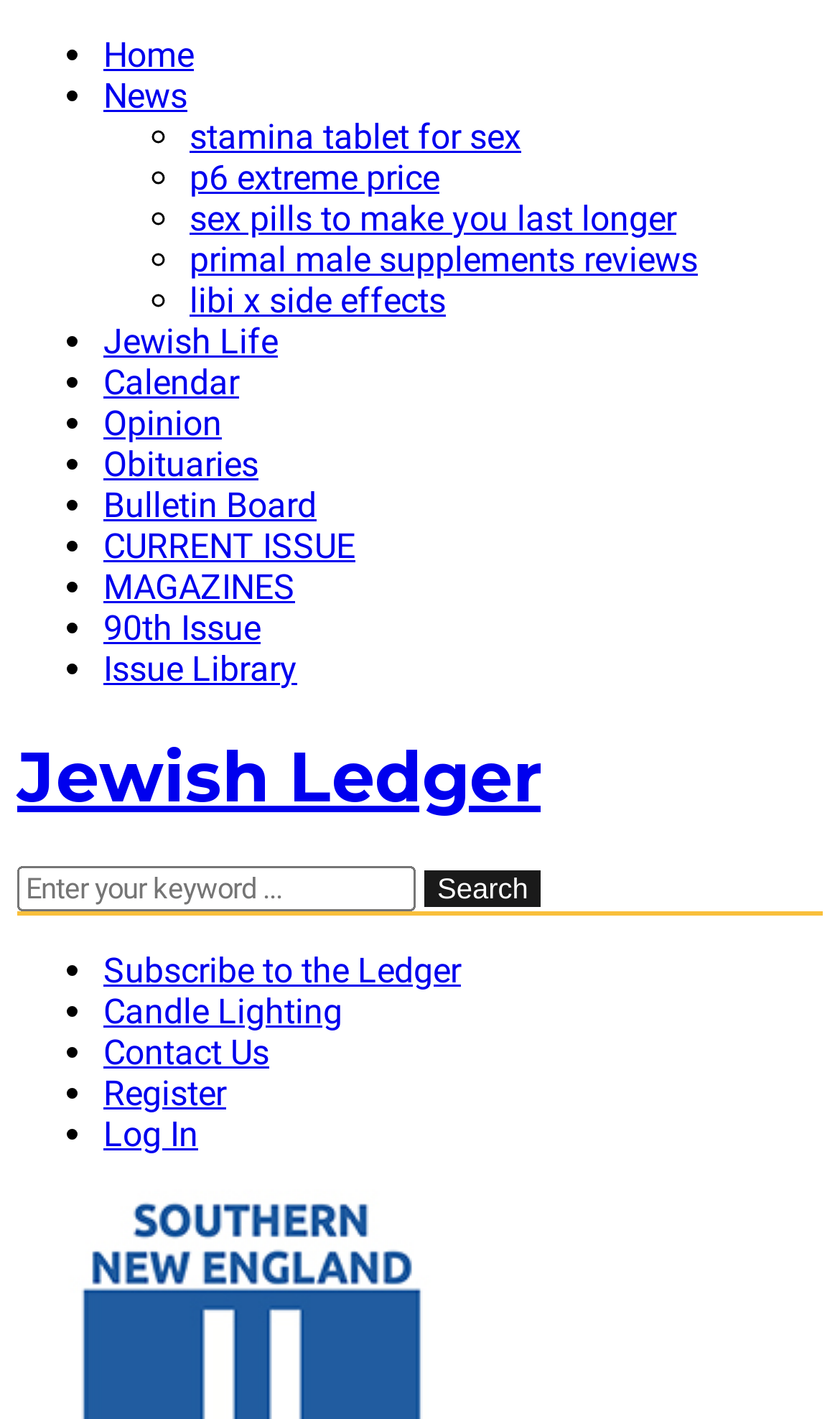Please find the bounding box coordinates of the element that needs to be clicked to perform the following instruction: "Go to the home page". The bounding box coordinates should be four float numbers between 0 and 1, represented as [left, top, right, bottom].

[0.123, 0.024, 0.231, 0.053]